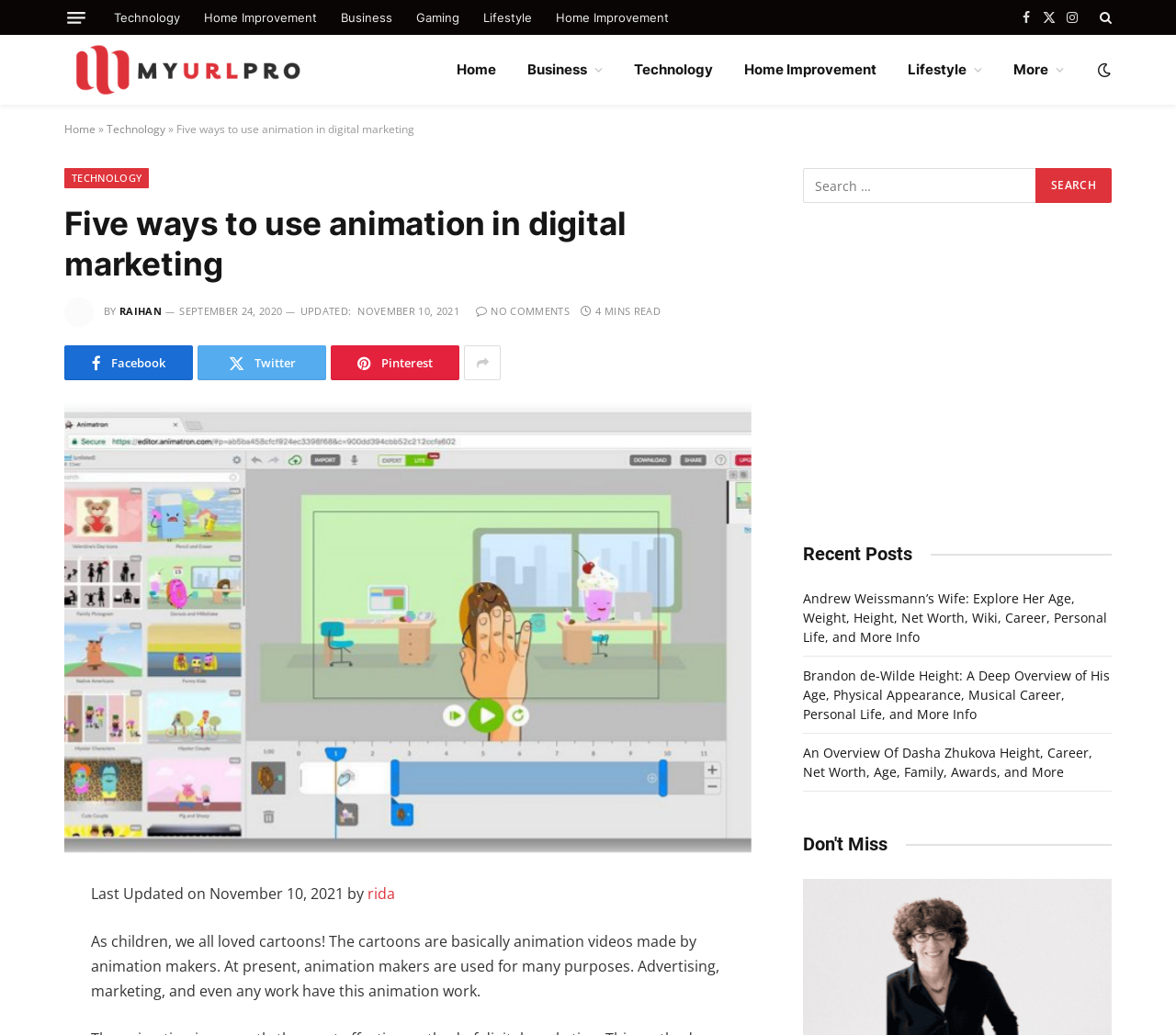What is the category of the article 'Five ways to use animation in digital marketing'?
Please give a detailed and elaborate explanation in response to the question.

The category of the article 'Five ways to use animation in digital marketing' is 'Technology', which can be inferred from the links at the top of the webpage, where 'Technology' is one of the categories listed.